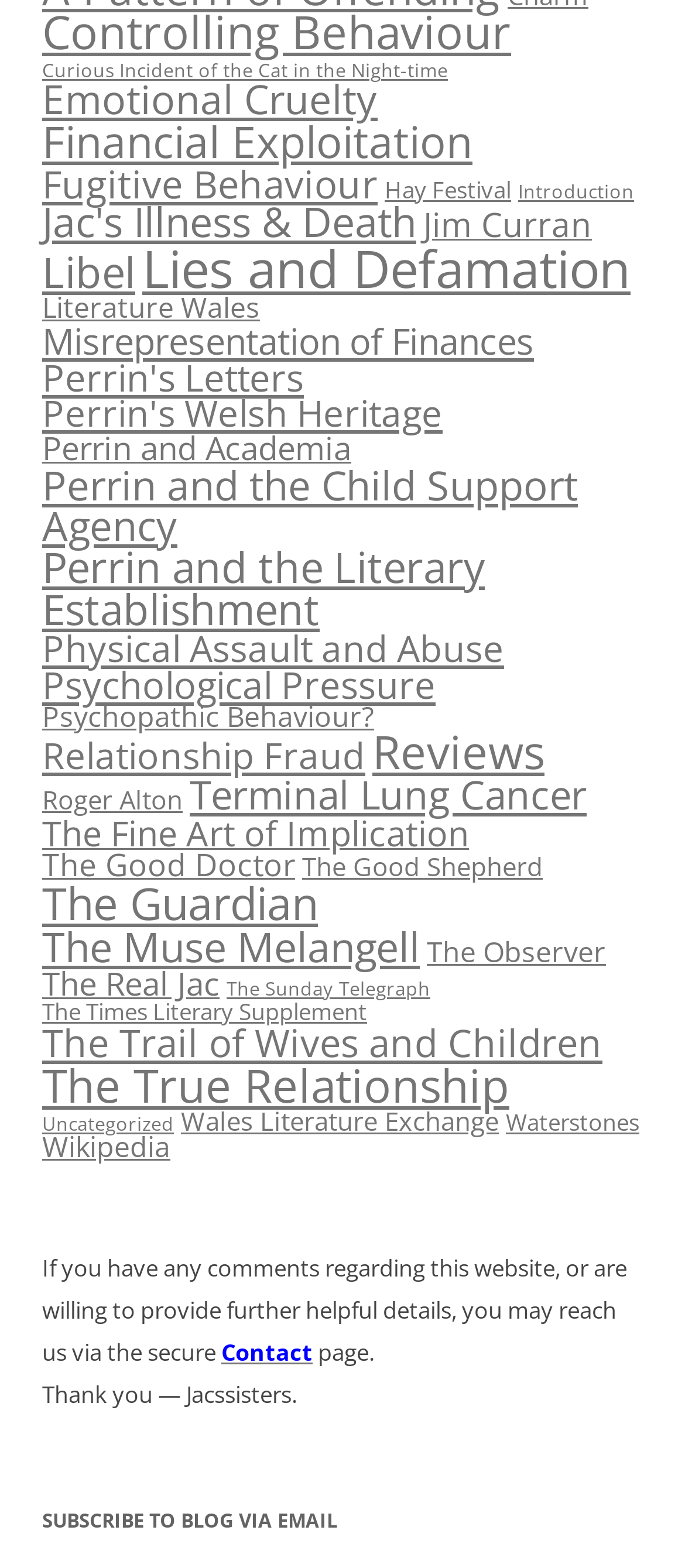Respond with a single word or short phrase to the following question: 
What is the topic of the link with the most items?

Lies and Defamation